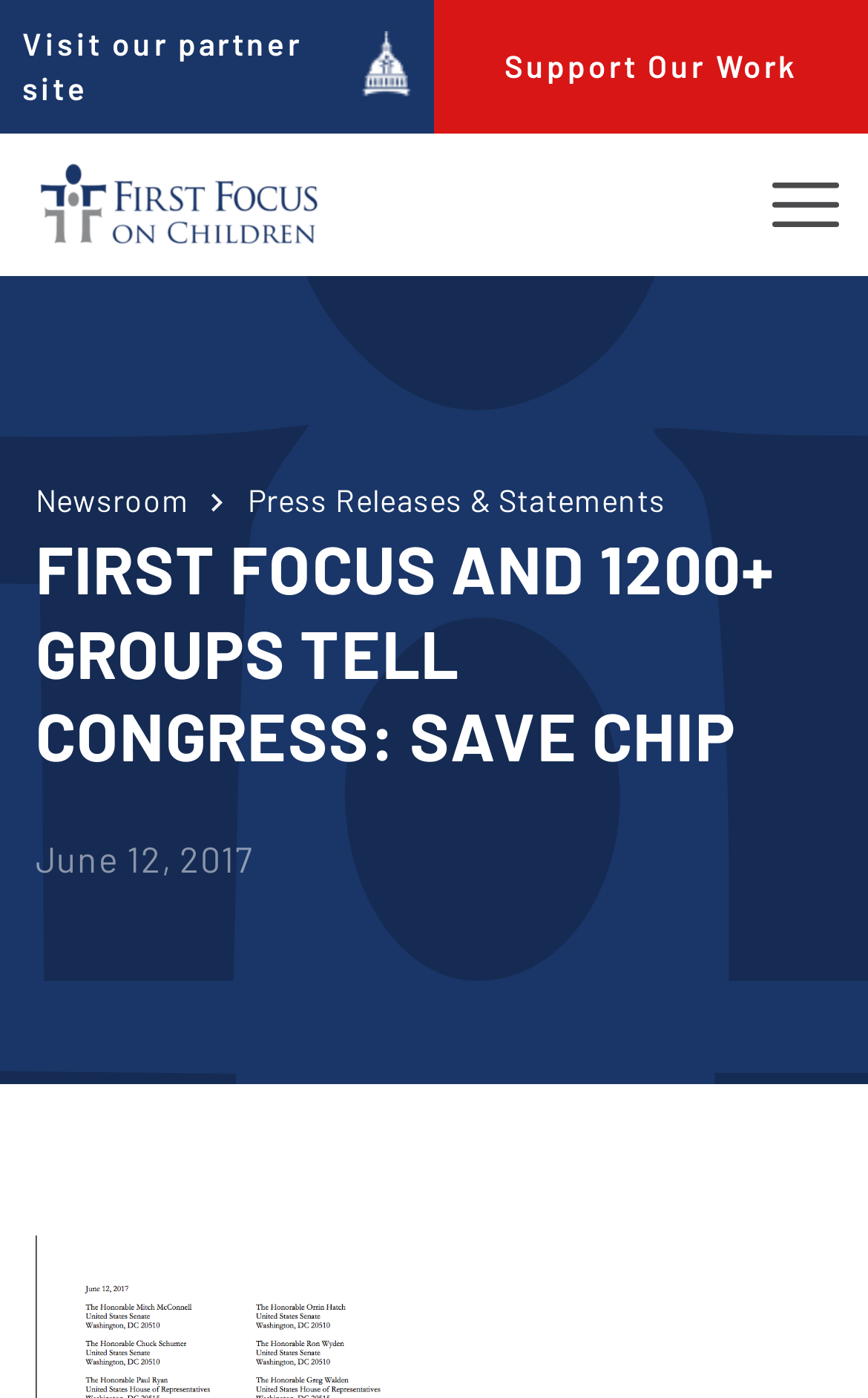Using details from the image, please answer the following question comprehensively:
What is the link below the header?

The link below the header is 'Visit our partner site' because its bounding box coordinates [0.026, 0.016, 0.474, 0.08] indicate it is located below the header, and its OCR text matches the description.